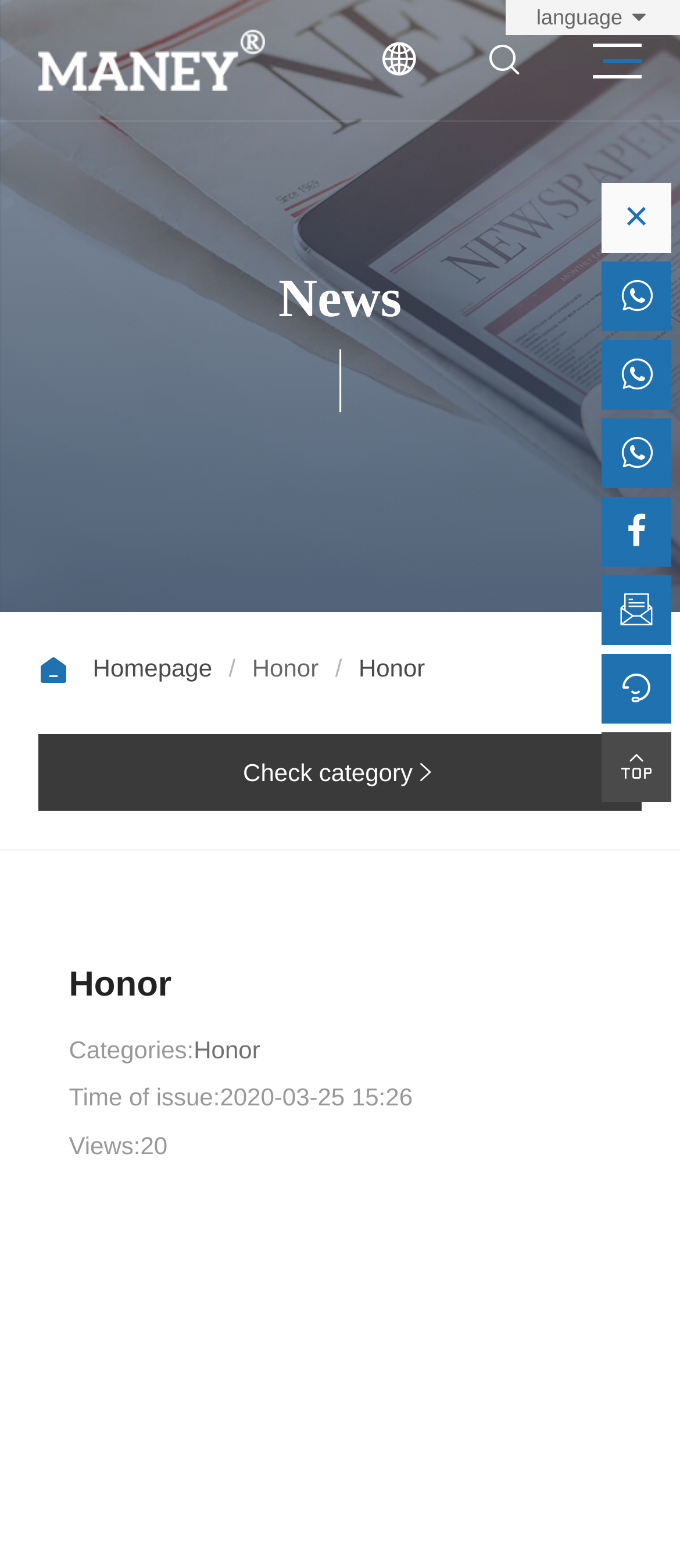Please specify the bounding box coordinates of the clickable section necessary to execute the following command: "Go to homepage".

[0.136, 0.417, 0.312, 0.435]